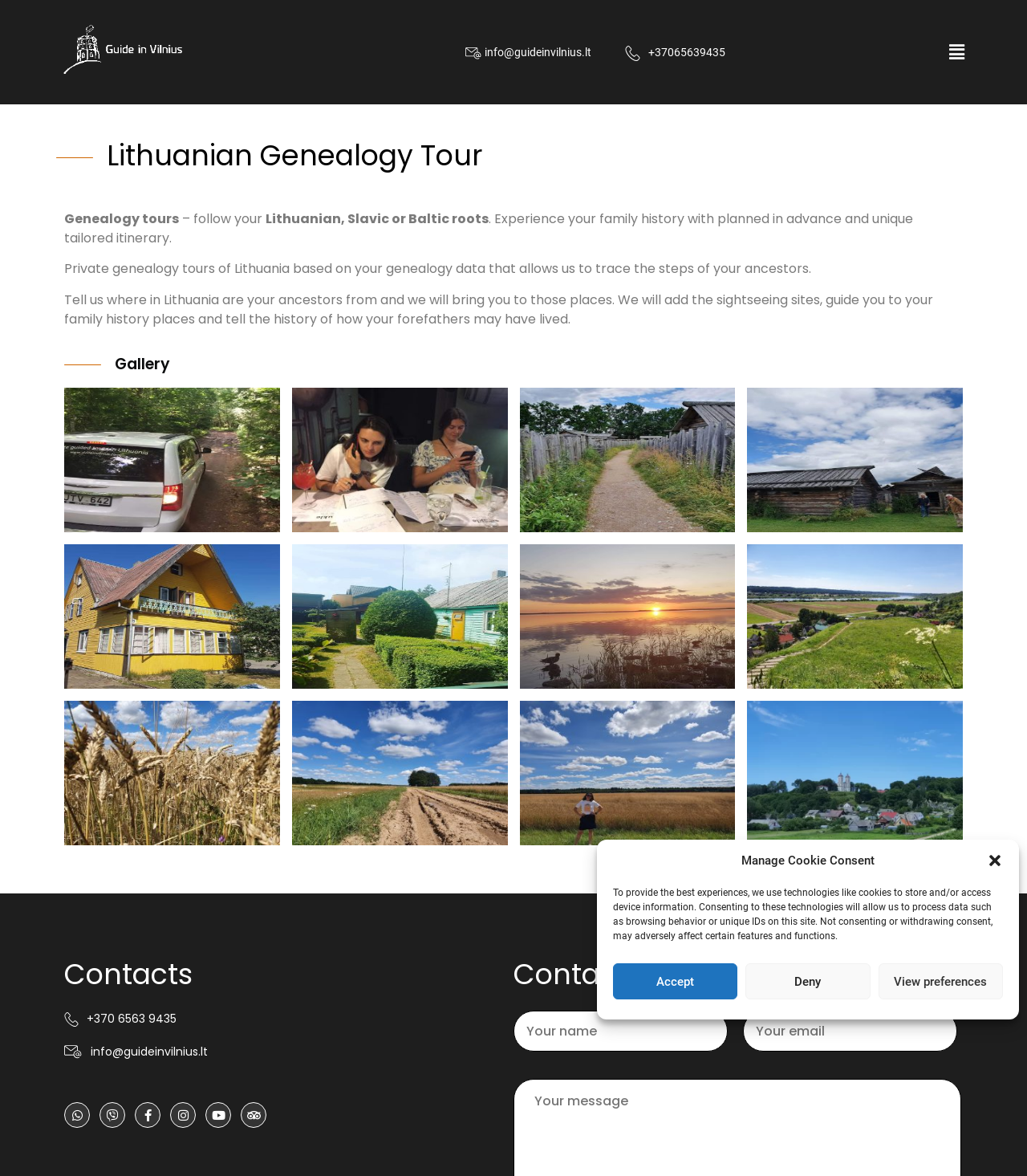How many images are in the gallery section?
Utilize the image to construct a detailed and well-explained answer.

The gallery section contains 8 images, which are arranged in two rows of four images each. Each image is a link to a specific tour or service offered by the website.